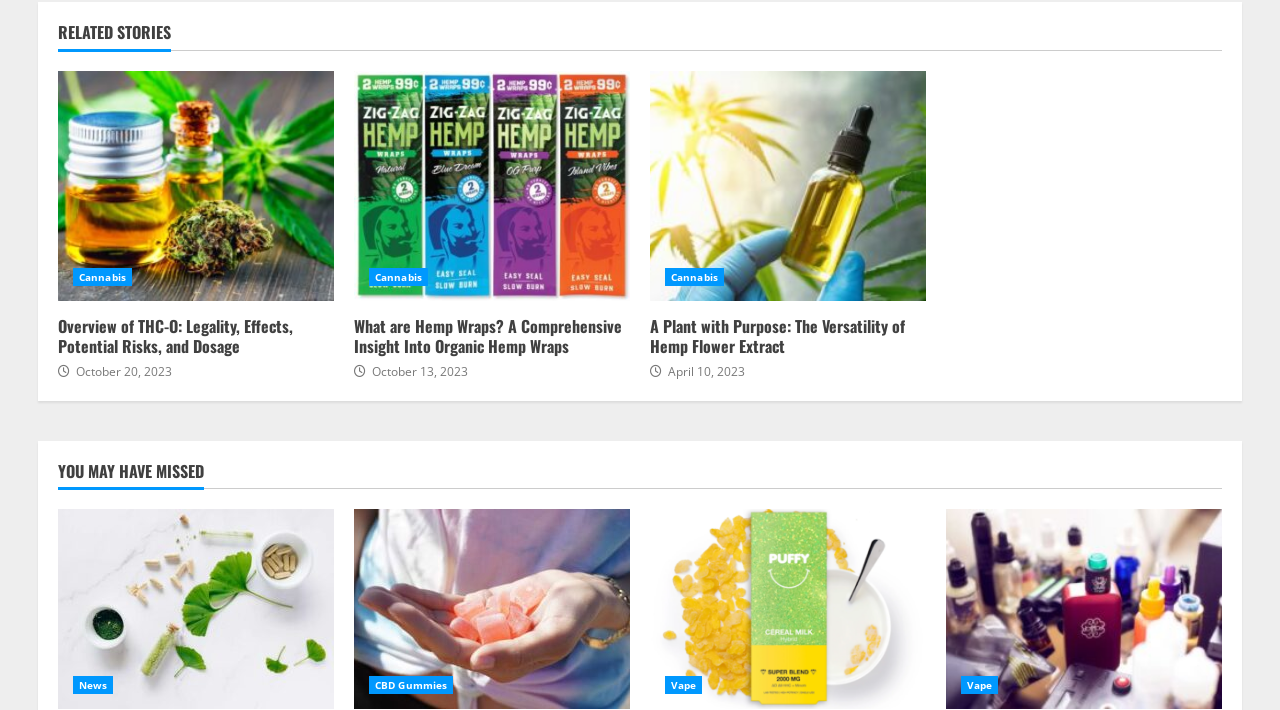Given the element description "Cannabis" in the screenshot, predict the bounding box coordinates of that UI element.

[0.057, 0.377, 0.103, 0.402]